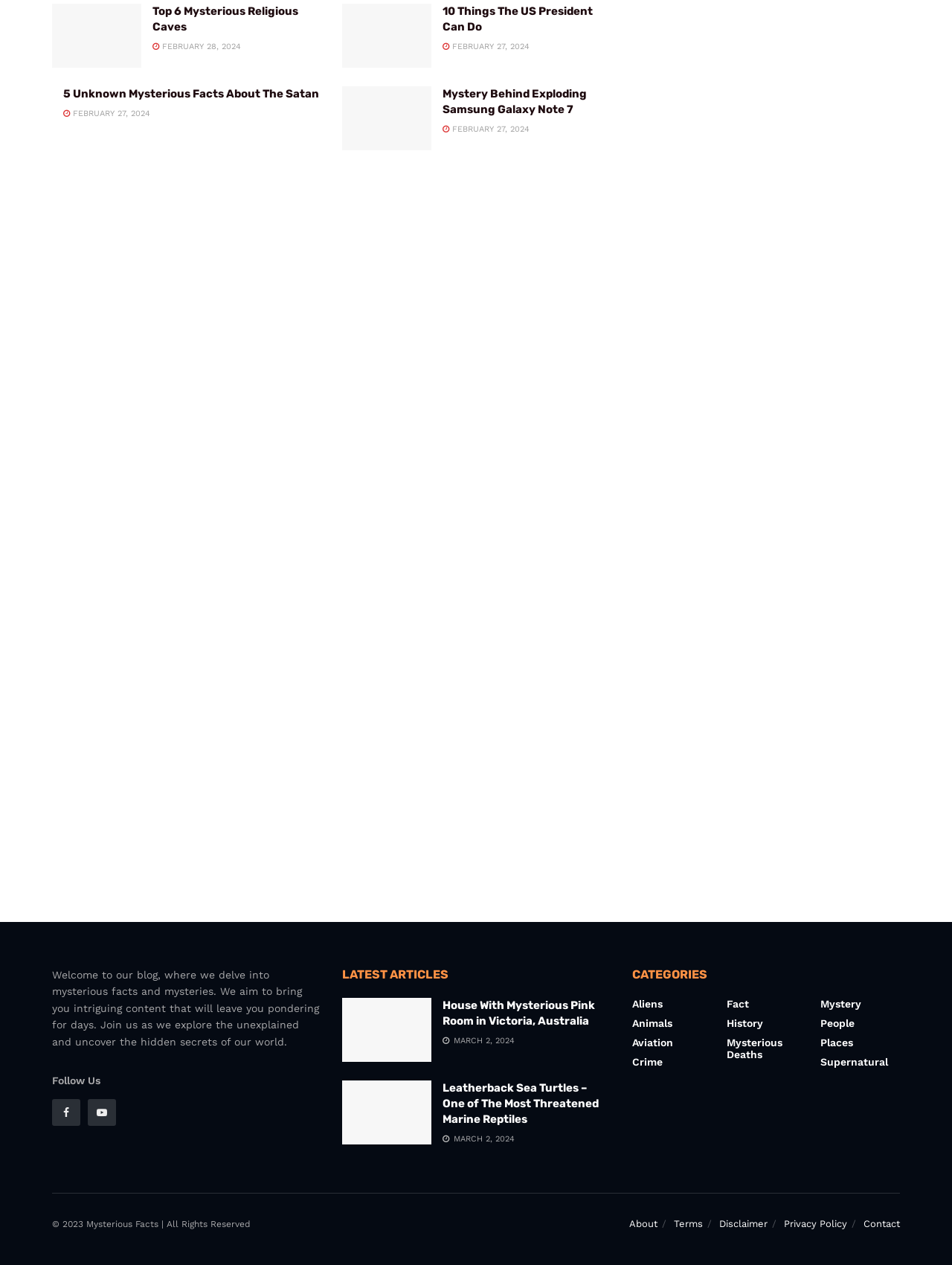What is the date of the latest article?
Please provide a single word or phrase as the answer based on the screenshot.

MARCH 2, 2024